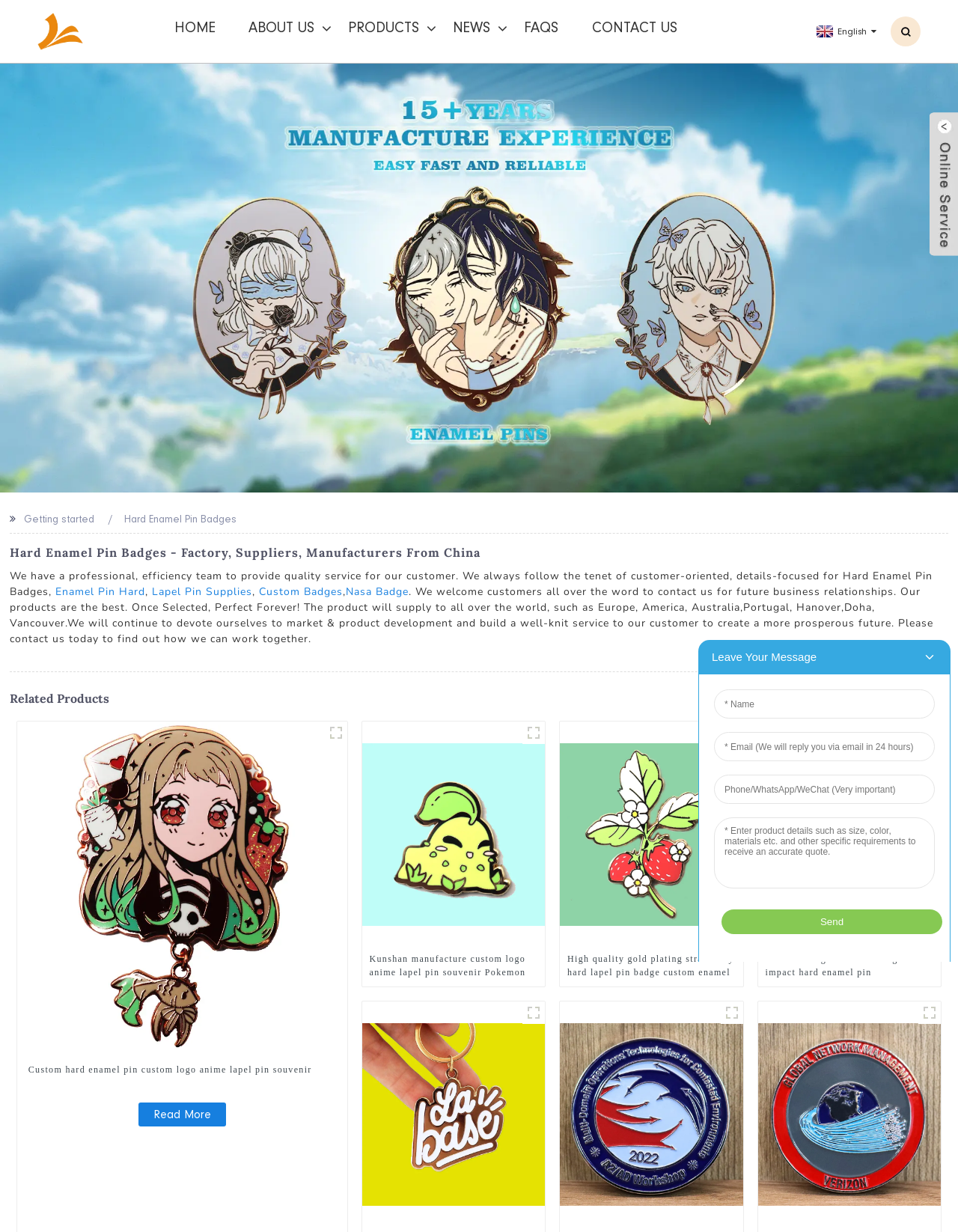What languages are supported?
Answer the question with a single word or phrase by looking at the picture.

English